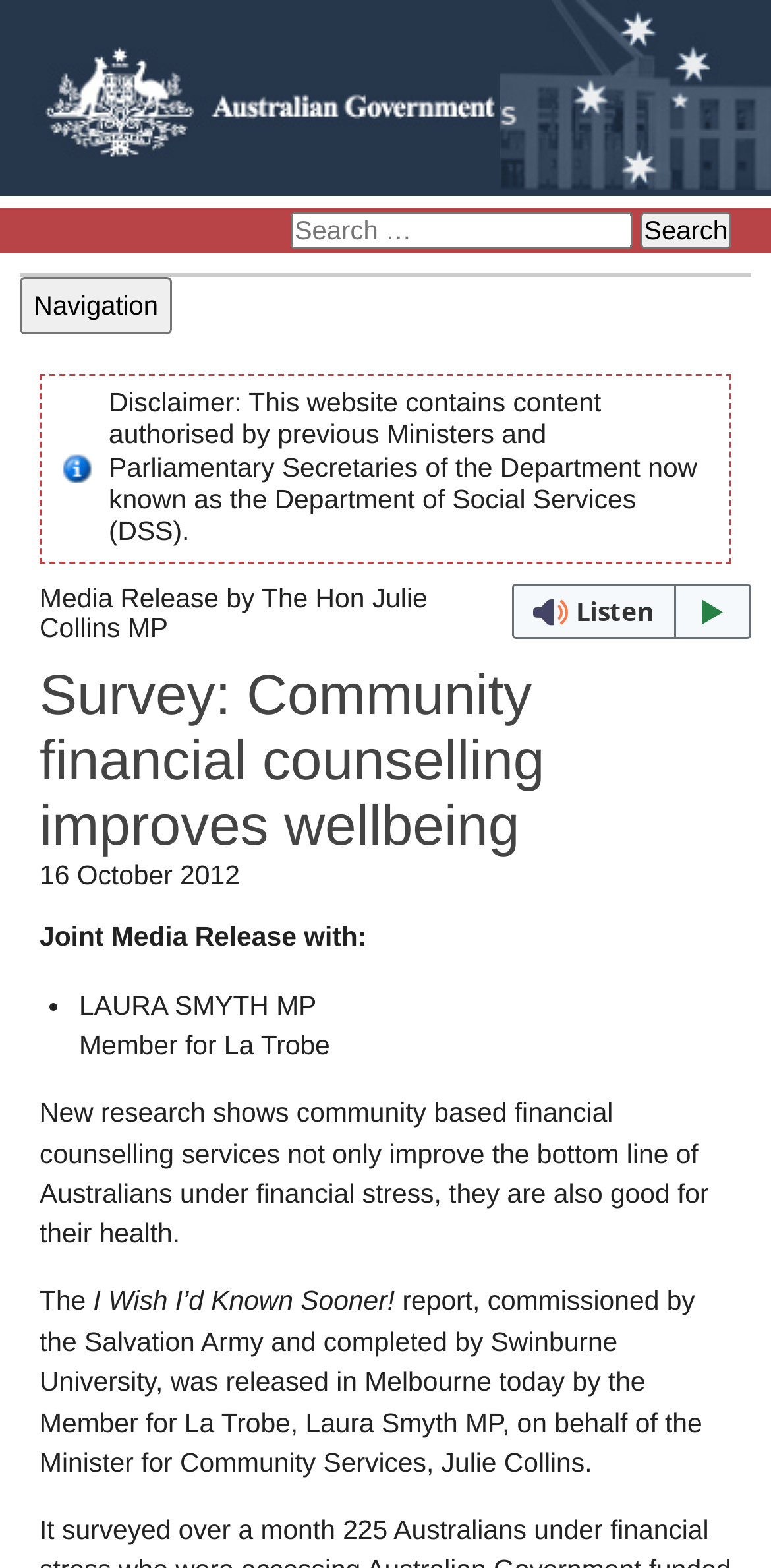Using the elements shown in the image, answer the question comprehensively: Who is the Member for La Trobe mentioned in the media release?

The answer can be found in the media release section of the webpage, which mentions the Member for La Trobe as LAURA SMYTH MP.